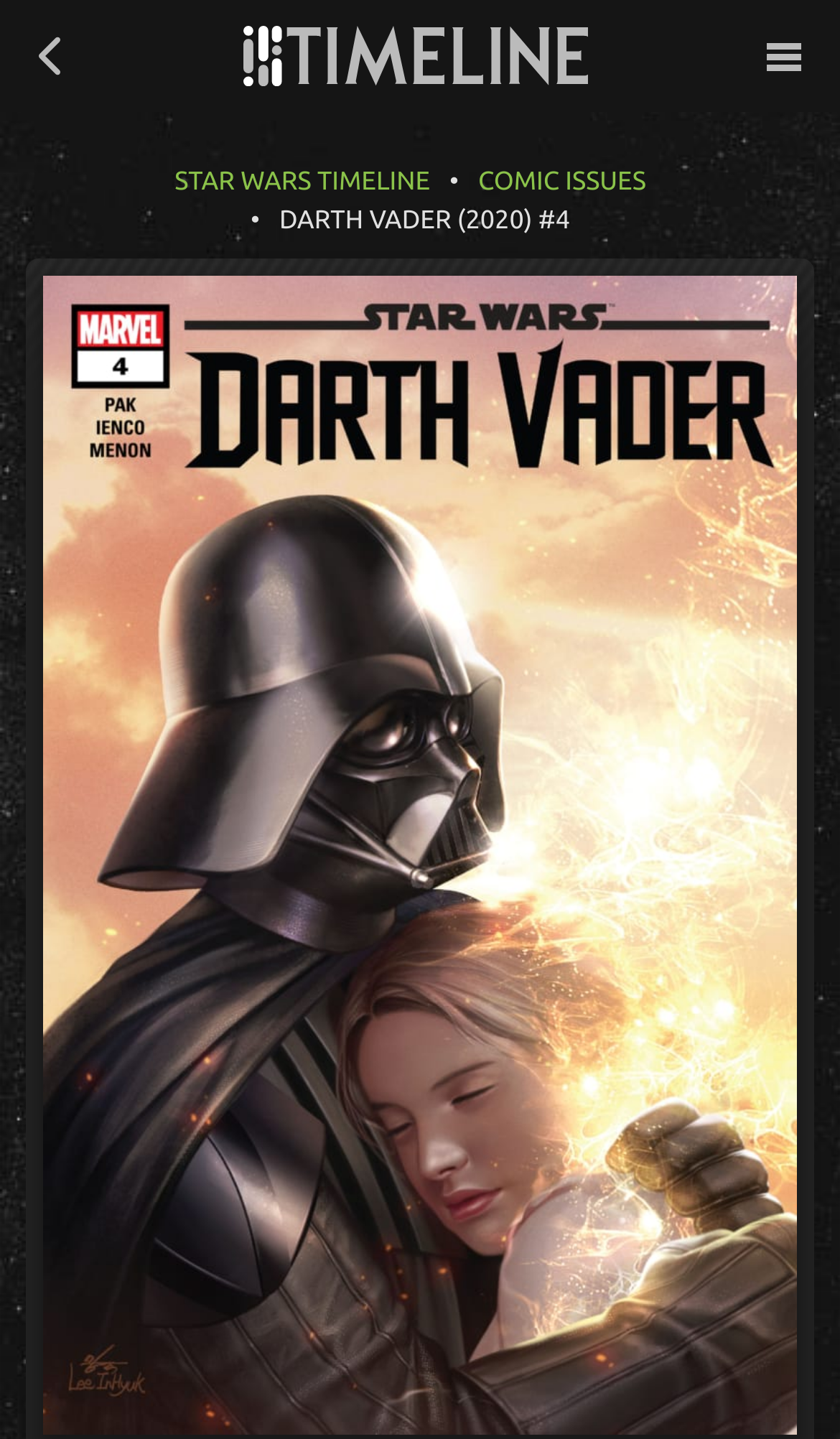What is the purpose of the 'Back' button?
Offer a detailed and full explanation in response to the question.

I inferred the answer by considering the typical behavior of a 'Back' button, which is to navigate to the previous page or location.